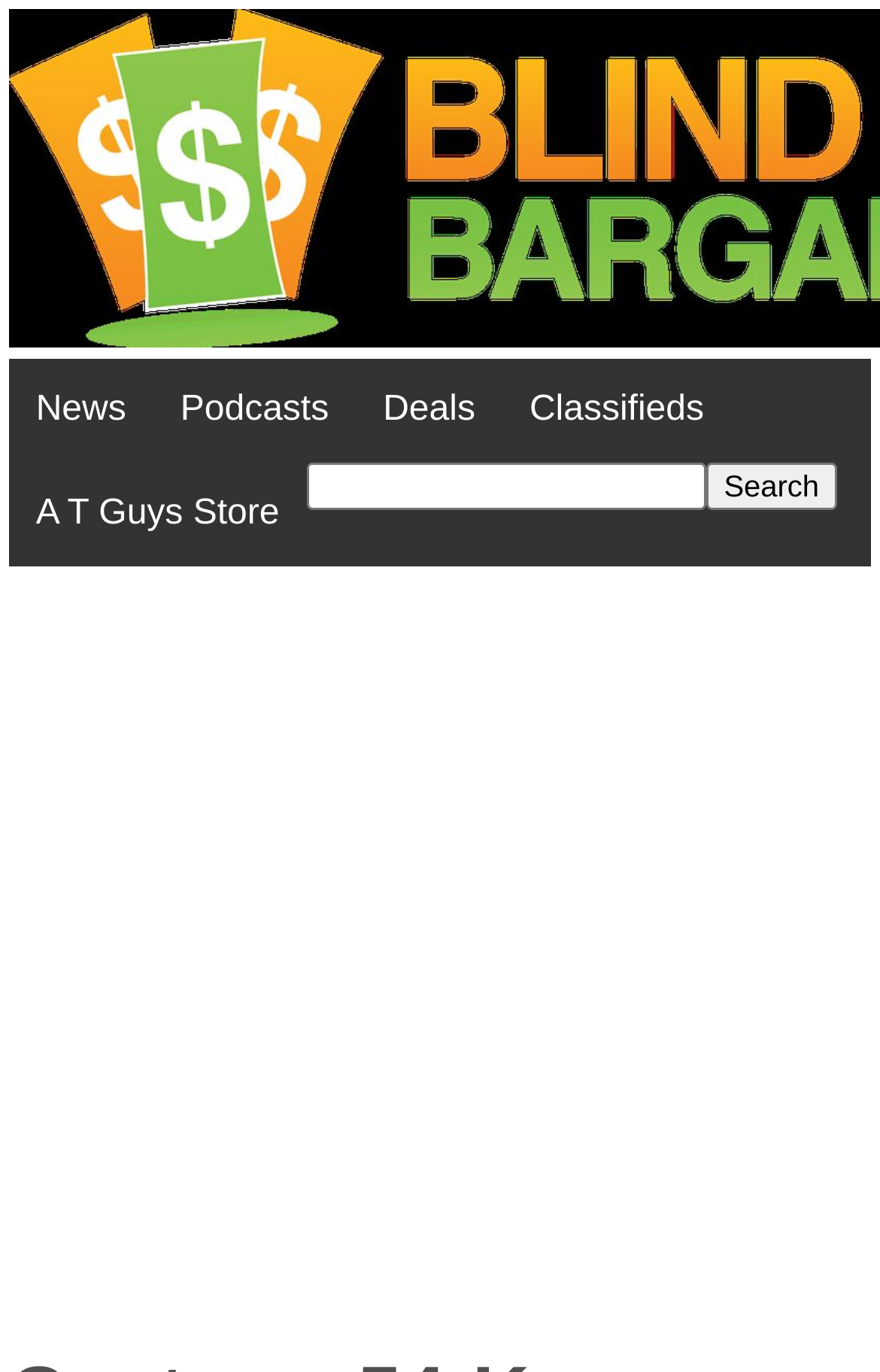What type of store is linked on the page?
Using the image, answer in one word or phrase.

A T Guys Store